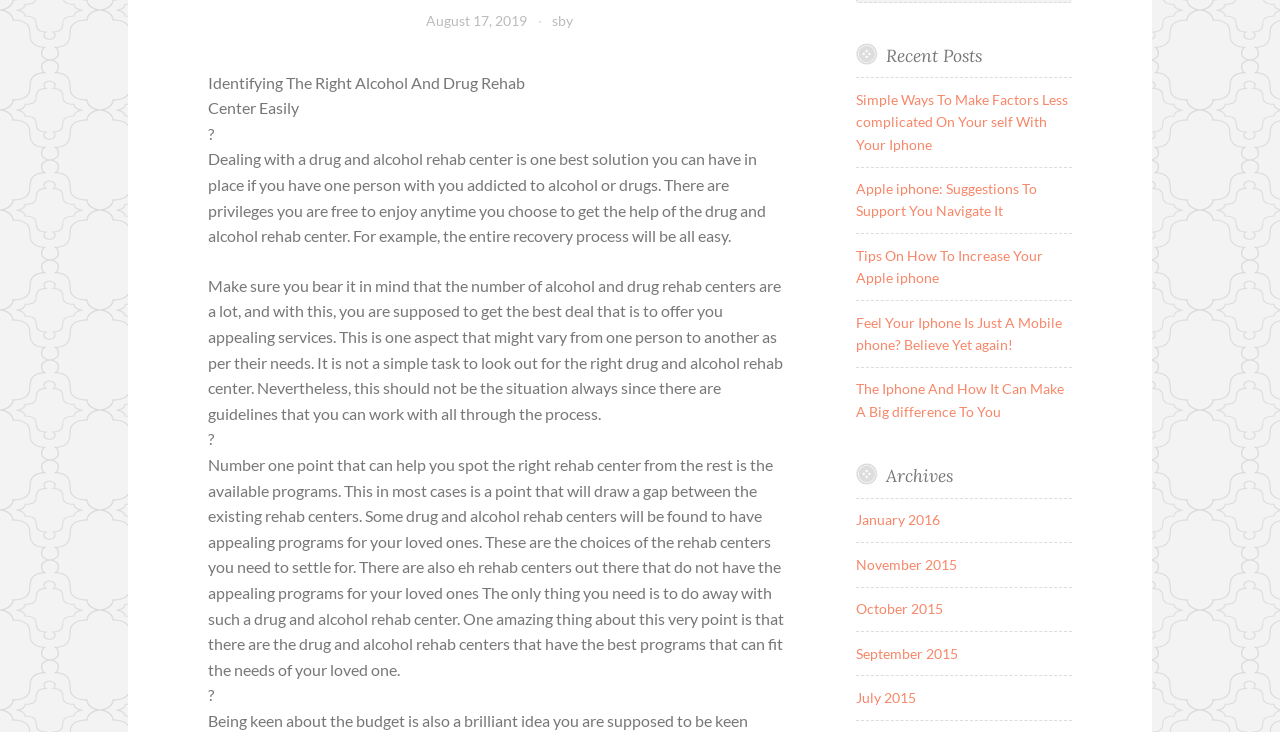Identify the bounding box coordinates of the HTML element based on this description: "August 17, 2019".

[0.333, 0.017, 0.412, 0.04]